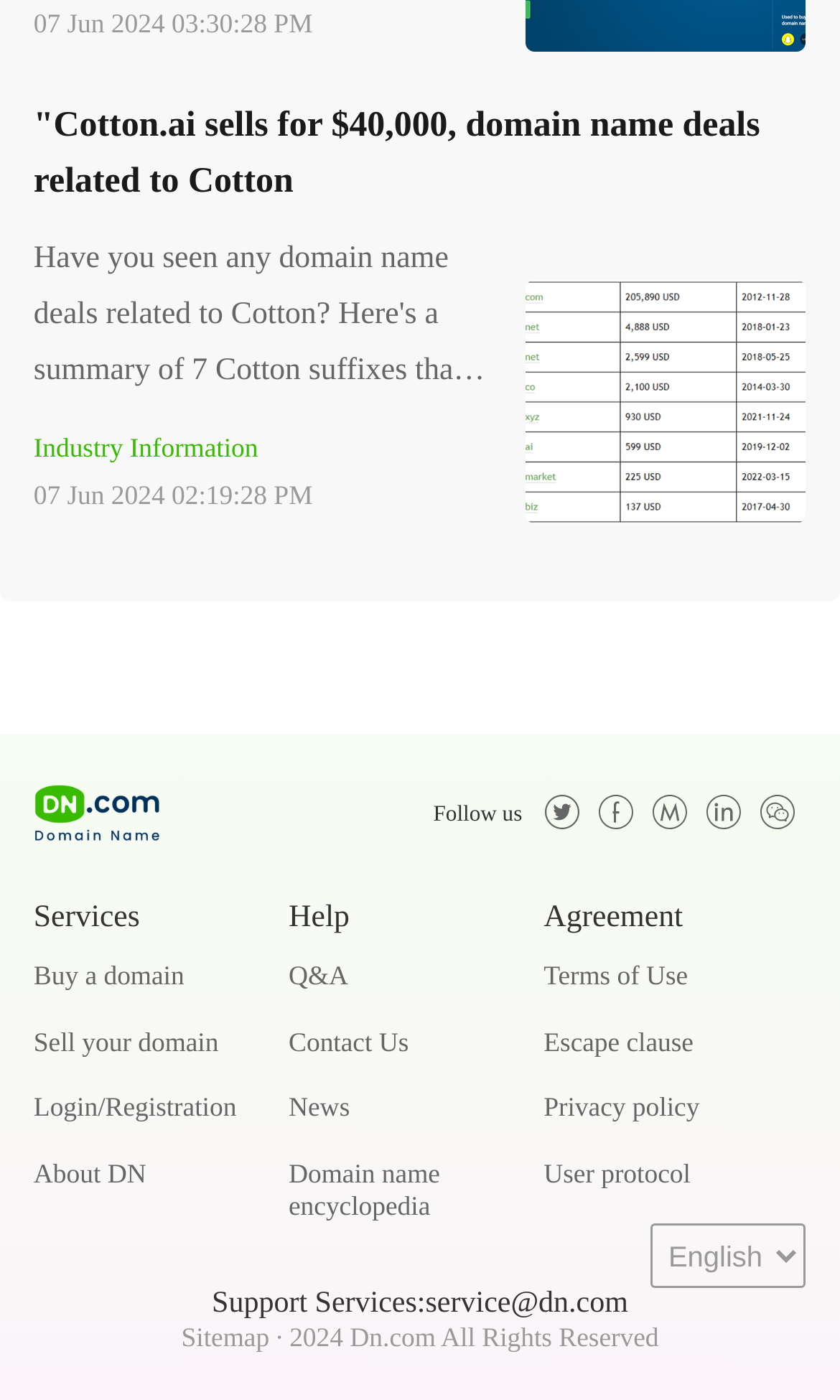Identify the bounding box coordinates of the clickable region required to complete the instruction: "Support Services". The coordinates should be given as four float numbers within the range of 0 and 1, i.e., [left, top, right, bottom].

[0.252, 0.92, 0.748, 0.943]